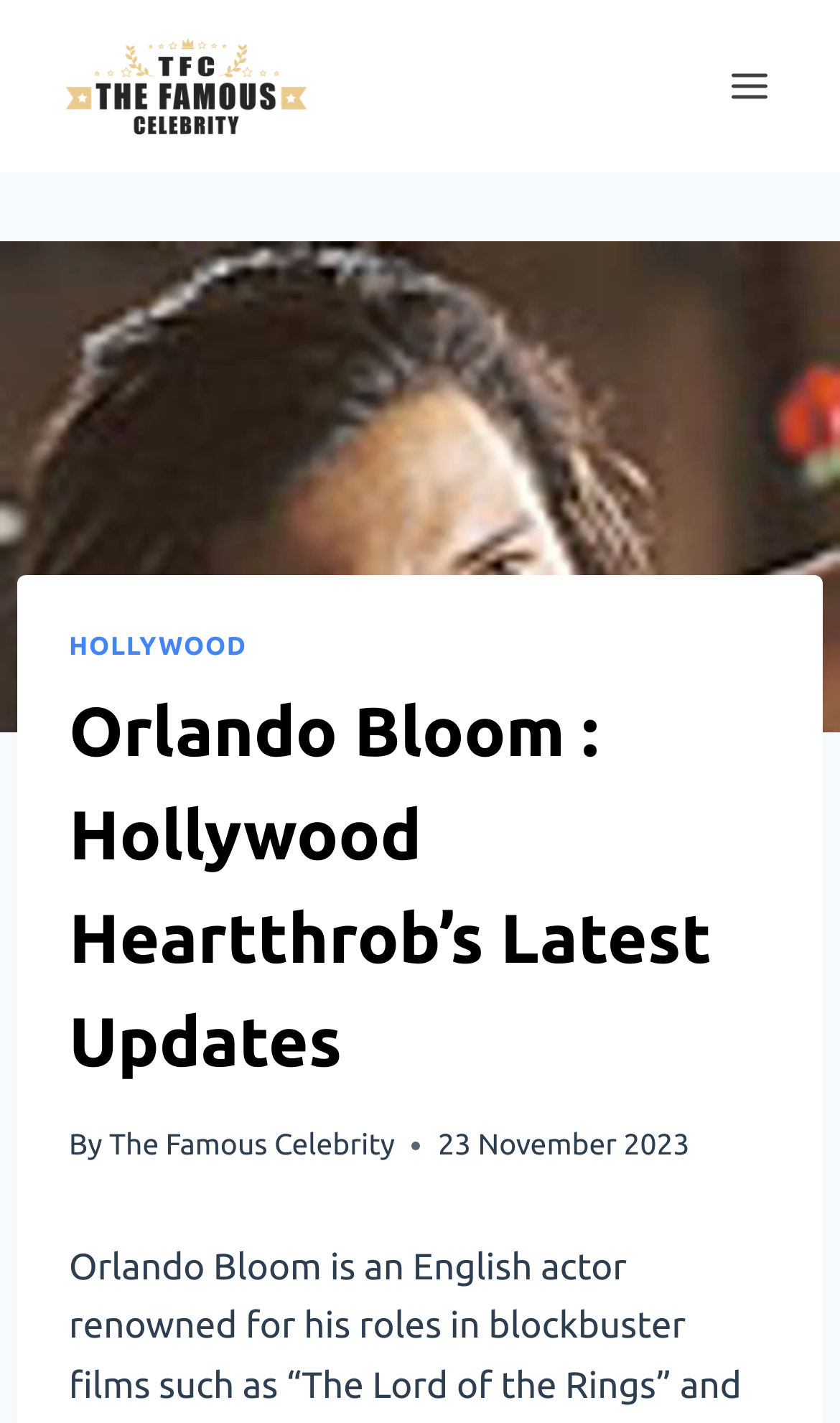Utilize the details in the image to give a detailed response to the question: What is the purpose of the button at the top right corner?

The purpose of the button at the top right corner can be inferred from its text content, which is 'Open menu', indicating that it is used to open a menu or navigation section.